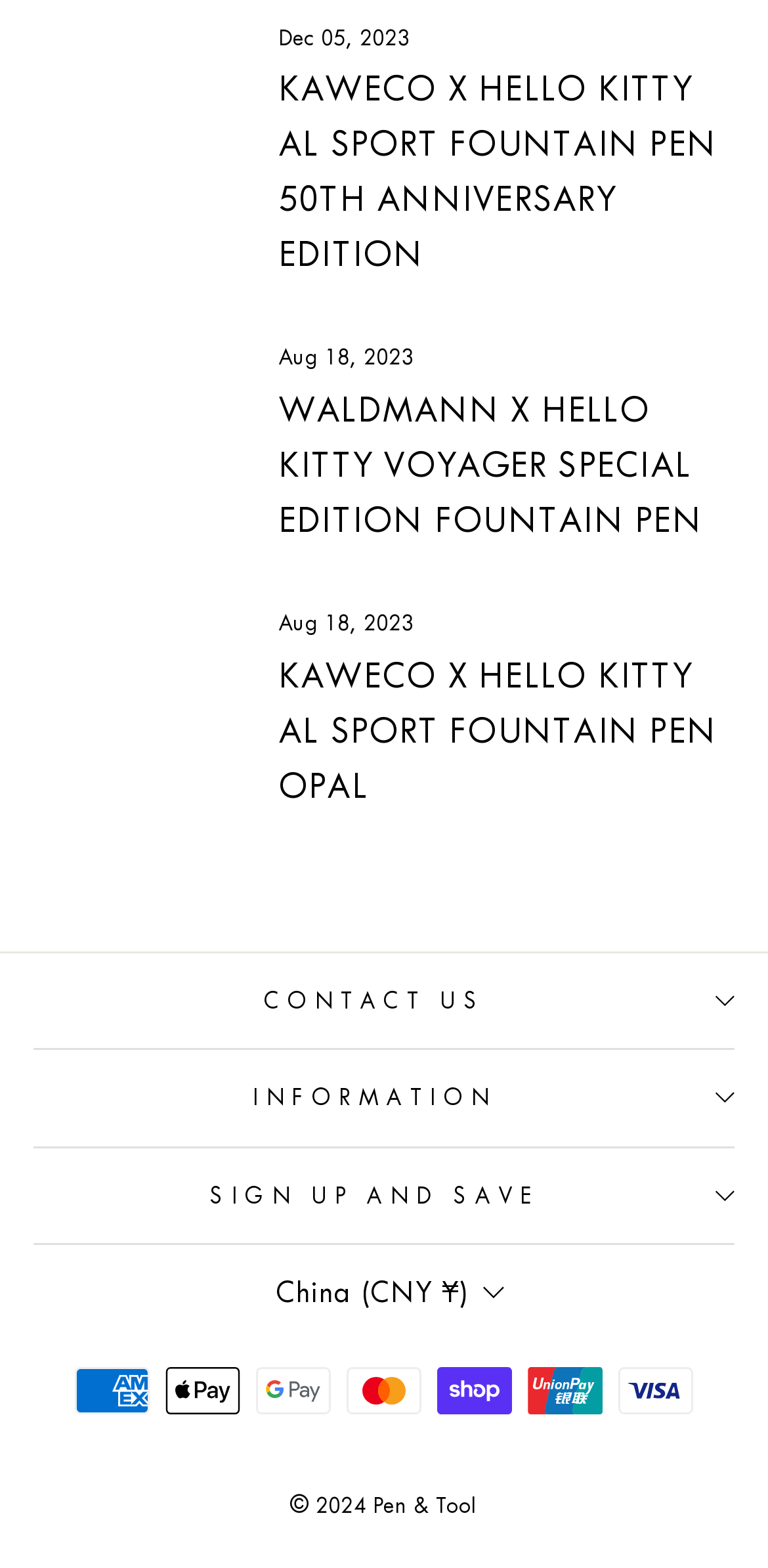Please provide a one-word or phrase answer to the question: 
How many payment methods are shown?

7